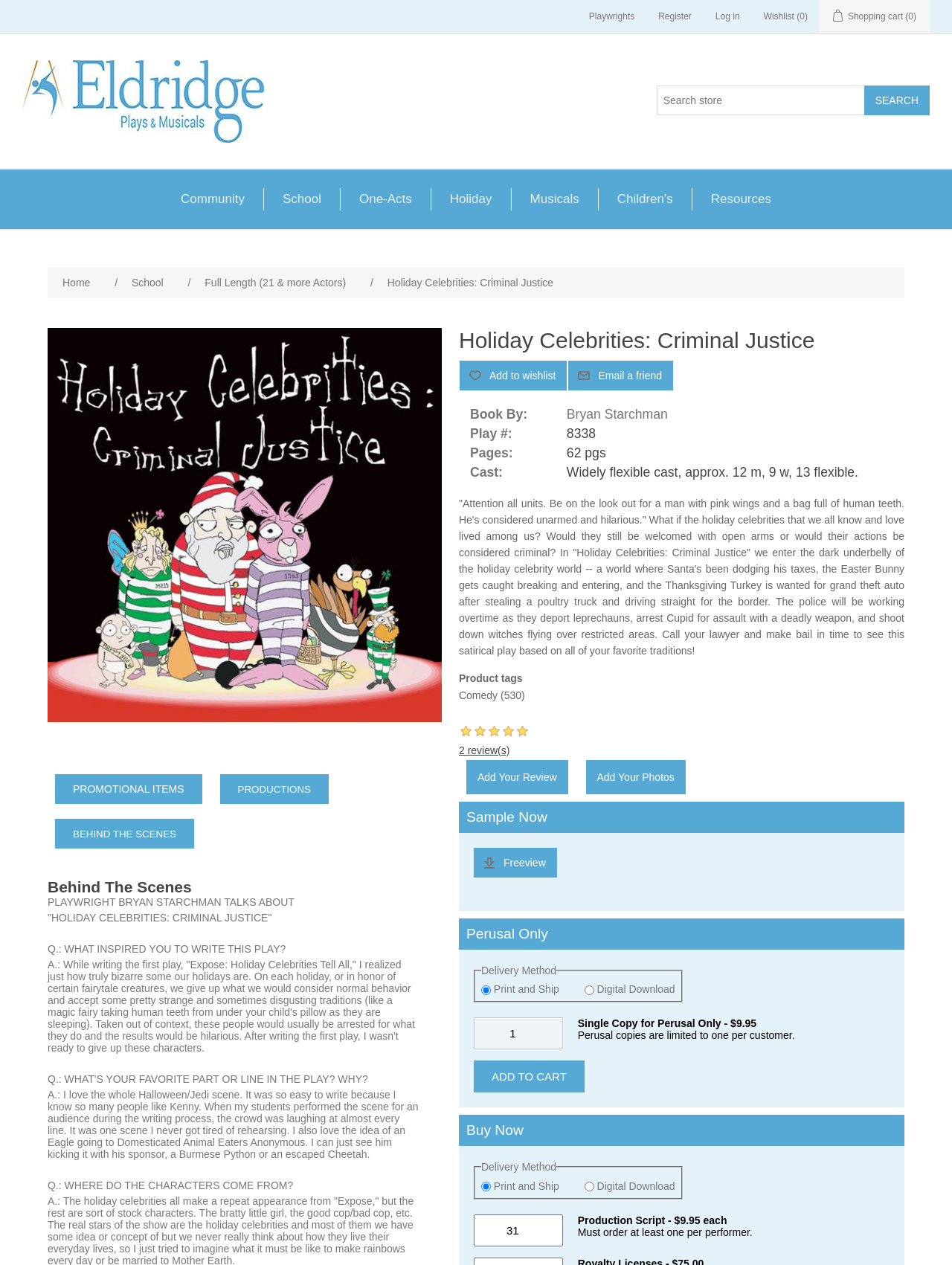What is the title of the play?
Give a comprehensive and detailed explanation for the question.

The title of the play can be found in the heading element with the text 'Holiday Celebrities: Criminal Justice' which is located at the top of the webpage, and also in the image description 'Picture of Holiday Celebrities: Criminal cover art.'